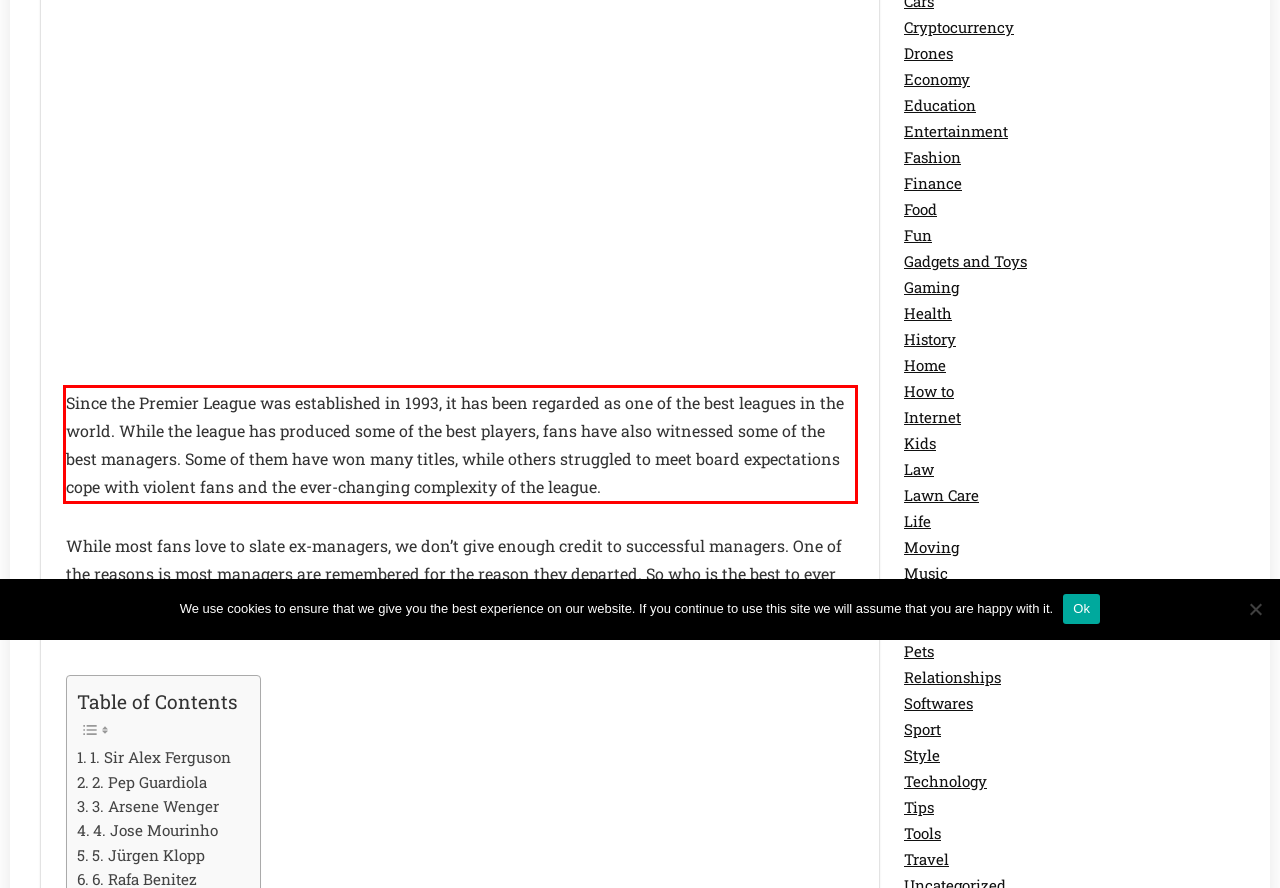Please identify and extract the text content from the UI element encased in a red bounding box on the provided webpage screenshot.

Since the Premier League was established in 1993, it has been regarded as one of the best leagues in the world. While the league has produced some of the best players, fans have also witnessed some of the best managers. Some of them have won many titles, while others struggled to meet board expectations cope with violent fans and the ever-changing complexity of the league.